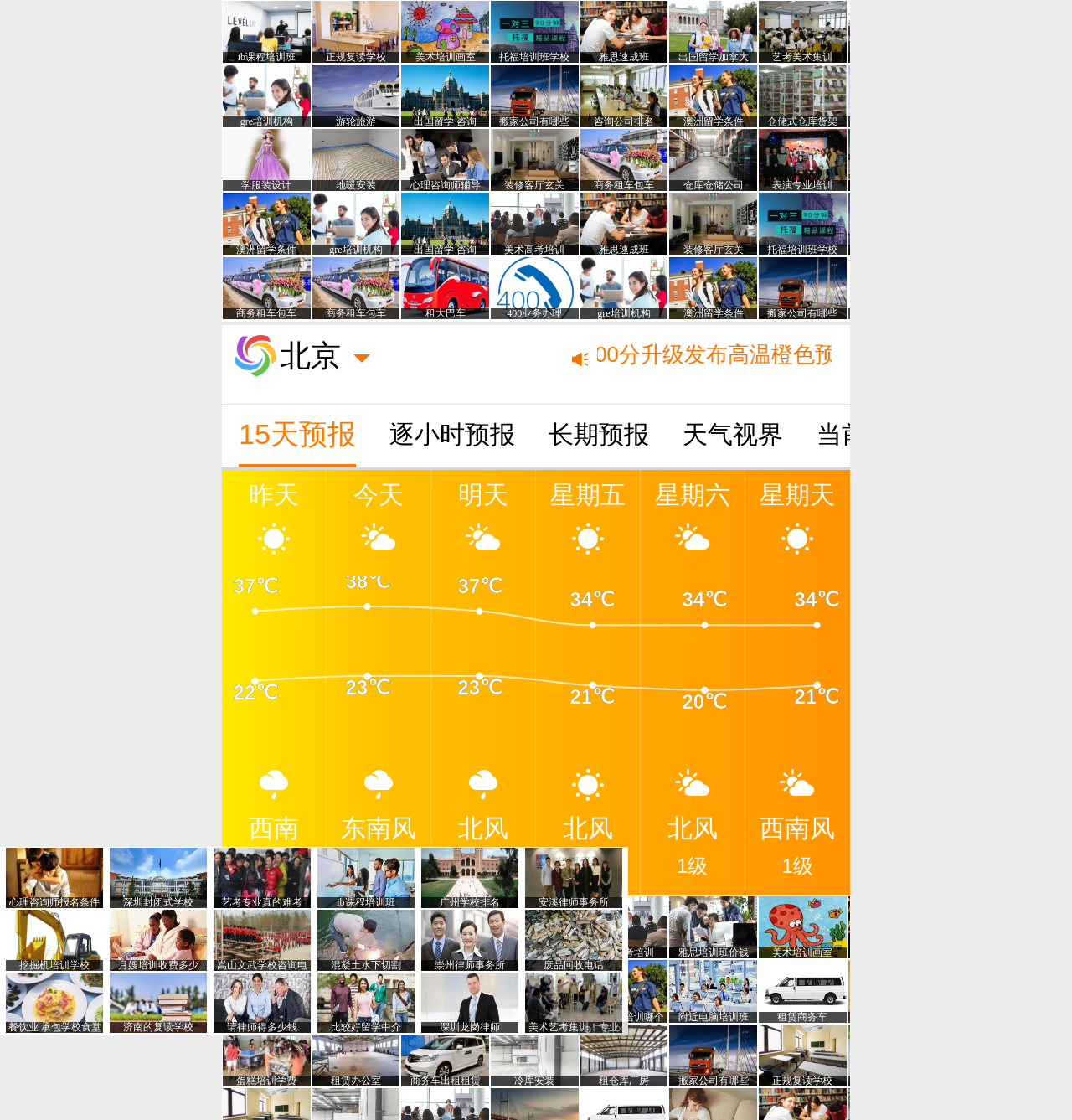Predict the bounding box coordinates of the area that should be clicked to accomplish the following instruction: "view current weather". The bounding box coordinates should consist of four float numbers between 0 and 1, i.e., [left, top, right, bottom].

[0.762, 0.361, 0.855, 0.417]